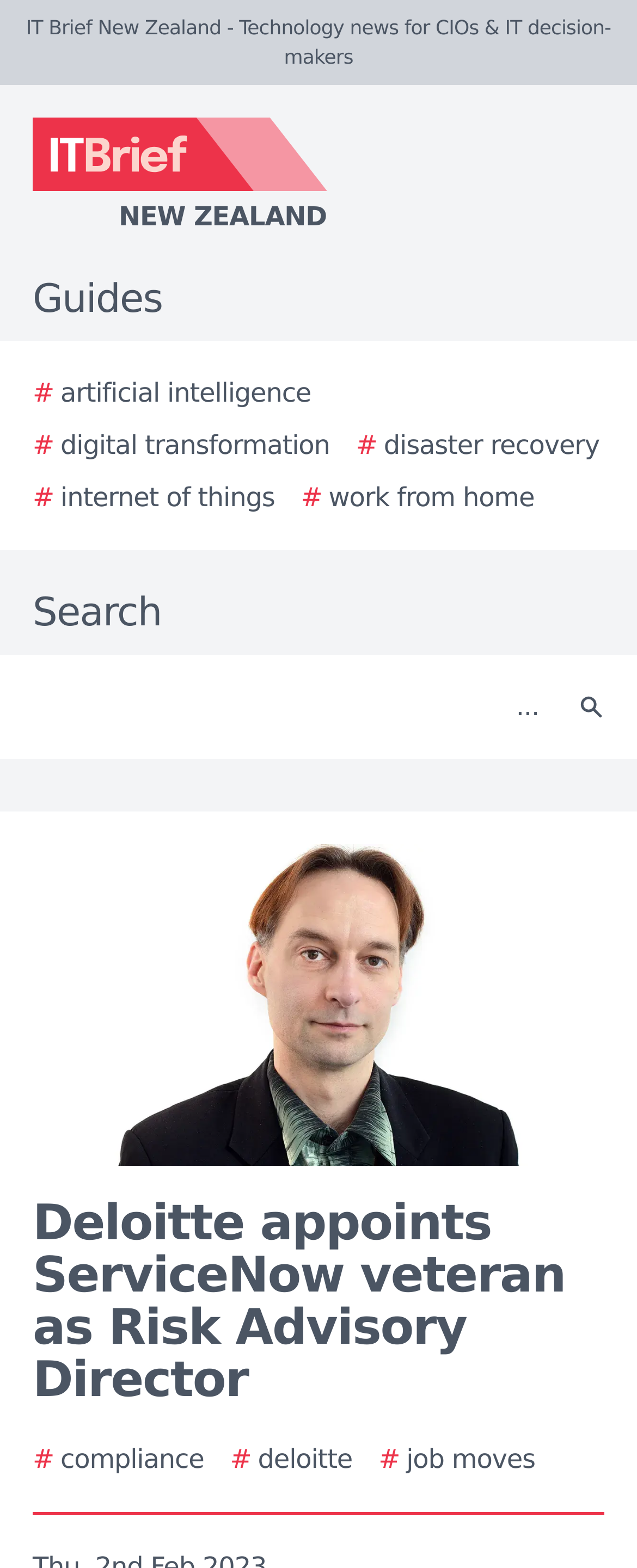Identify the bounding box coordinates of the part that should be clicked to carry out this instruction: "Read about artificial intelligence".

[0.051, 0.238, 0.488, 0.263]